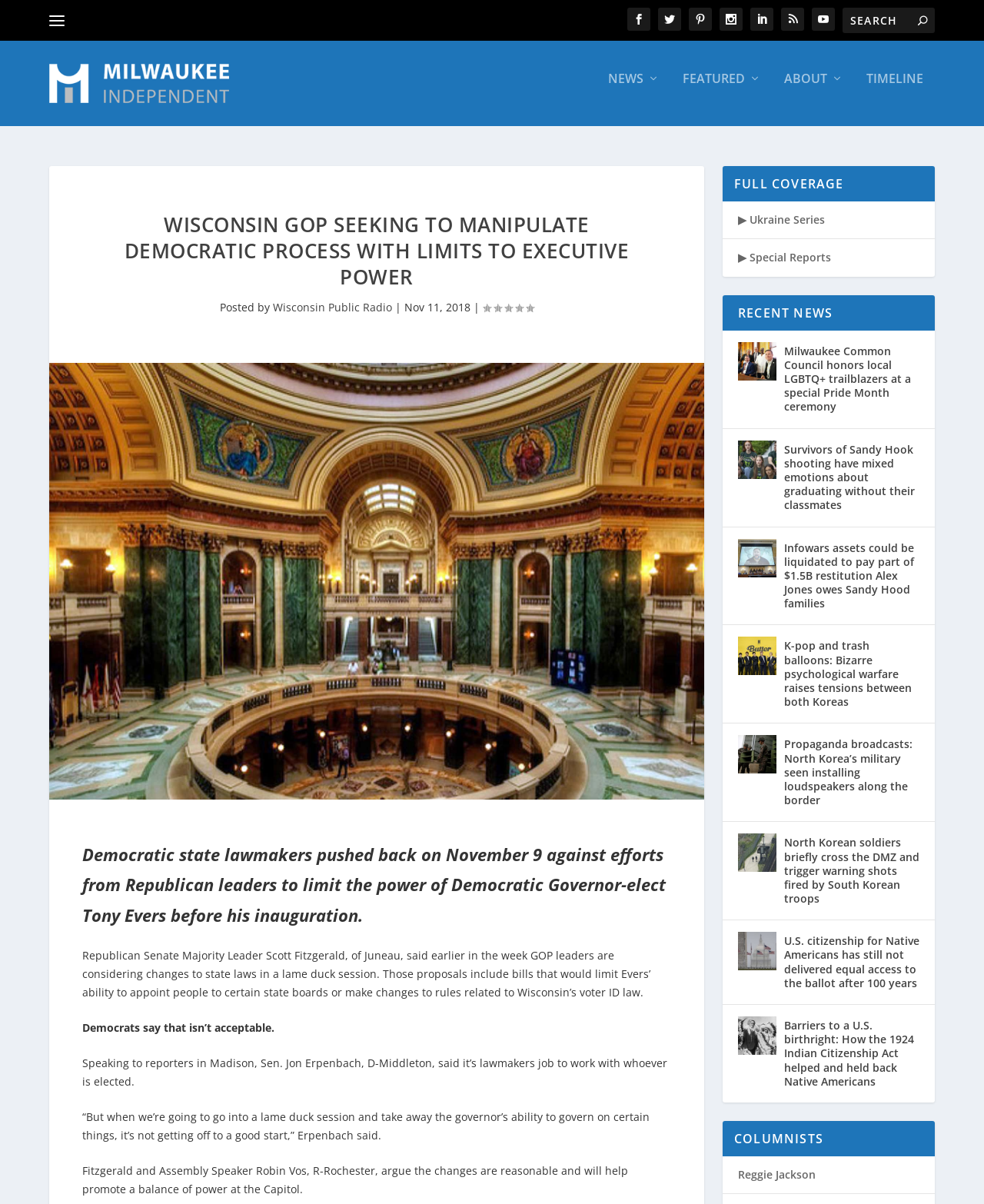What is the topic of the main article?
Based on the visual details in the image, please answer the question thoroughly.

I determined the answer by reading the main heading 'WISCONSIN GOP SEEKING TO MANIPULATE DEMOCRATIC PROCESS WITH LIMITS TO EXECUTIVE POWER' and understanding the context of the article.